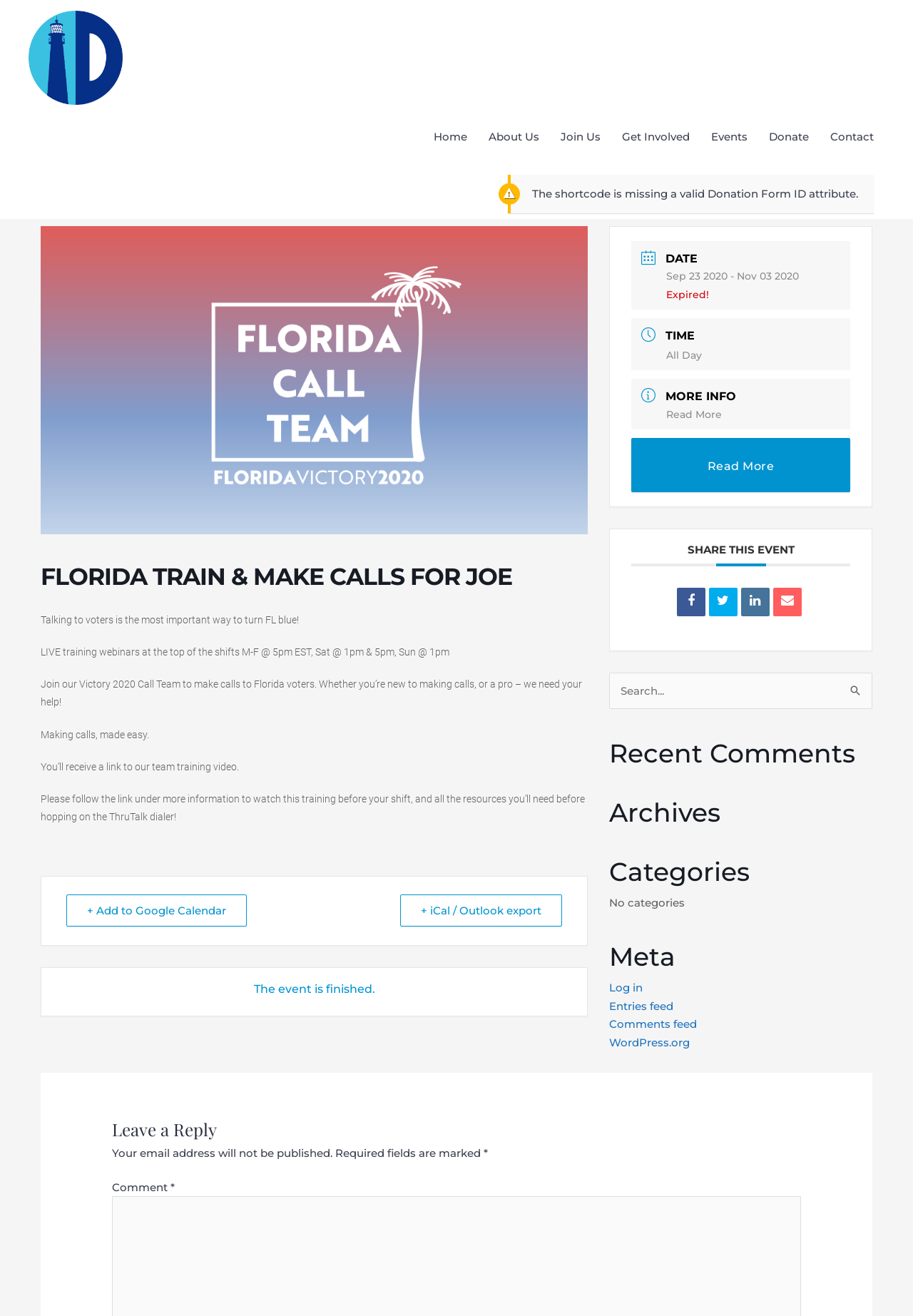Bounding box coordinates should be in the format (top-left x, top-left y, bottom-right x, bottom-right y) and all values should be floating point numbers between 0 and 1. Determine the bounding box coordinate for the UI element described as: Get Involved

[0.67, 0.088, 0.767, 0.12]